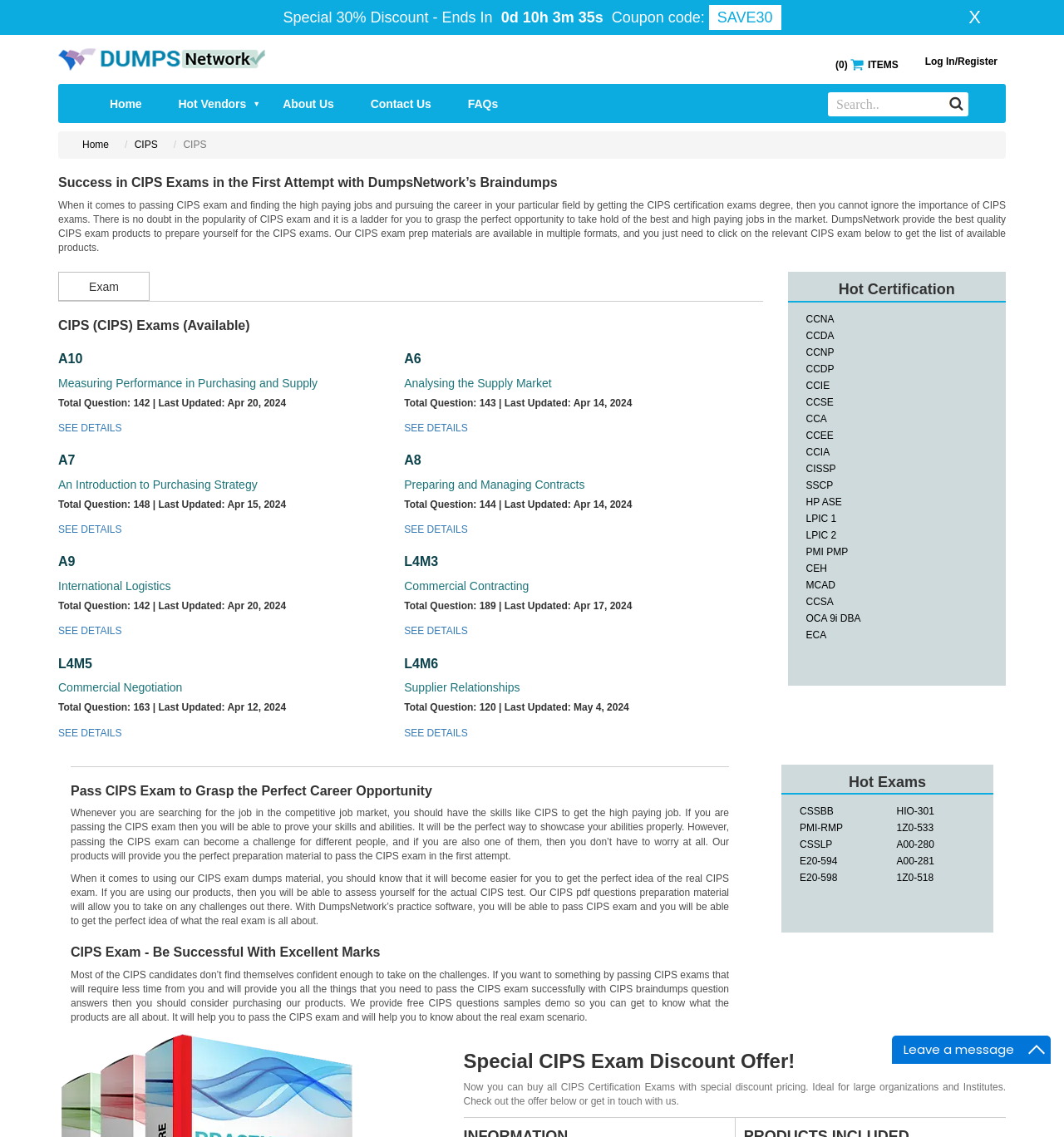Please answer the following question as detailed as possible based on the image: 
What is the certification exam mentioned in the heading of the webpage?

The heading of the webpage mentions 'Success in CIPS Exams in the First Attempt with DumpsNetwork’s Braindumps', which indicates that the certification exam being referred to is CIPS.